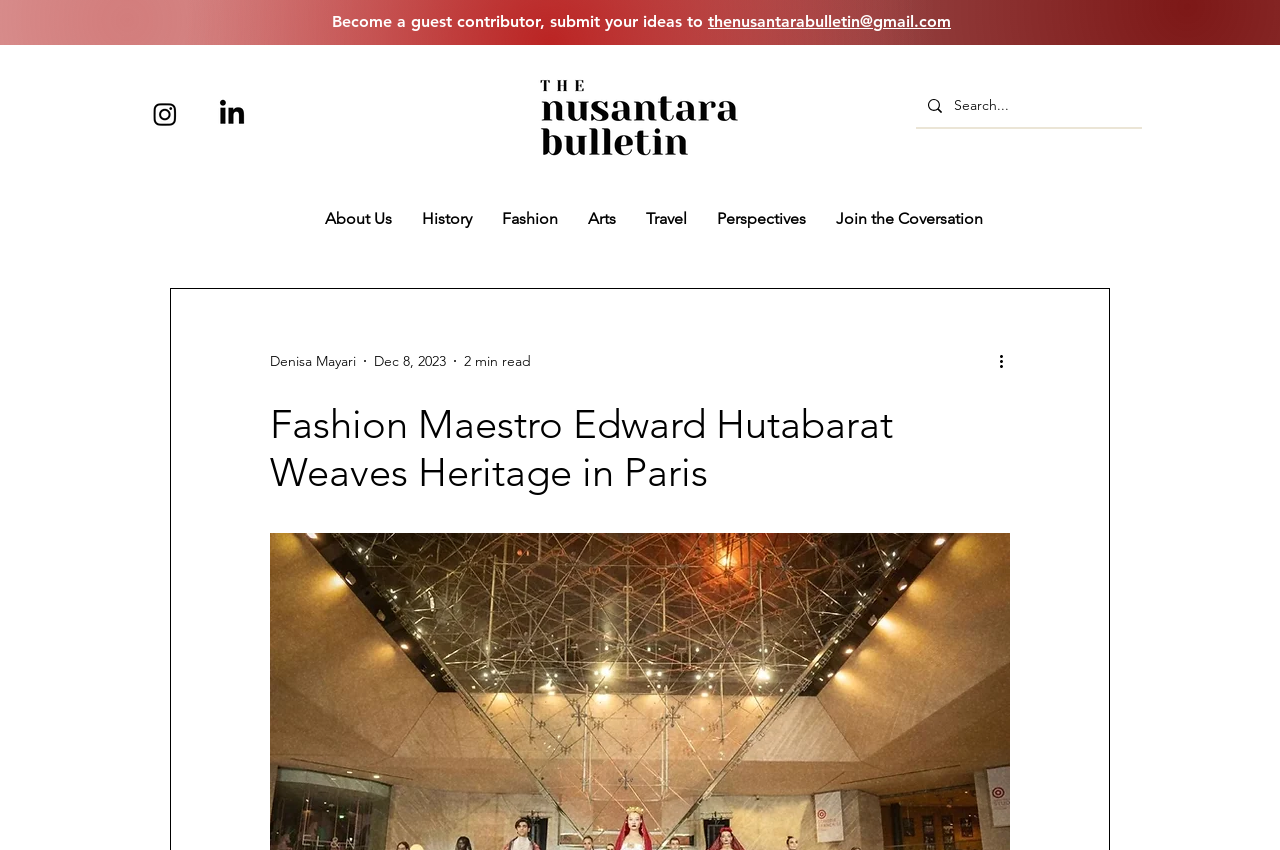Using the element description: "Fashion", determine the bounding box coordinates for the specified UI element. The coordinates should be four float numbers between 0 and 1, [left, top, right, bottom].

[0.38, 0.229, 0.448, 0.288]